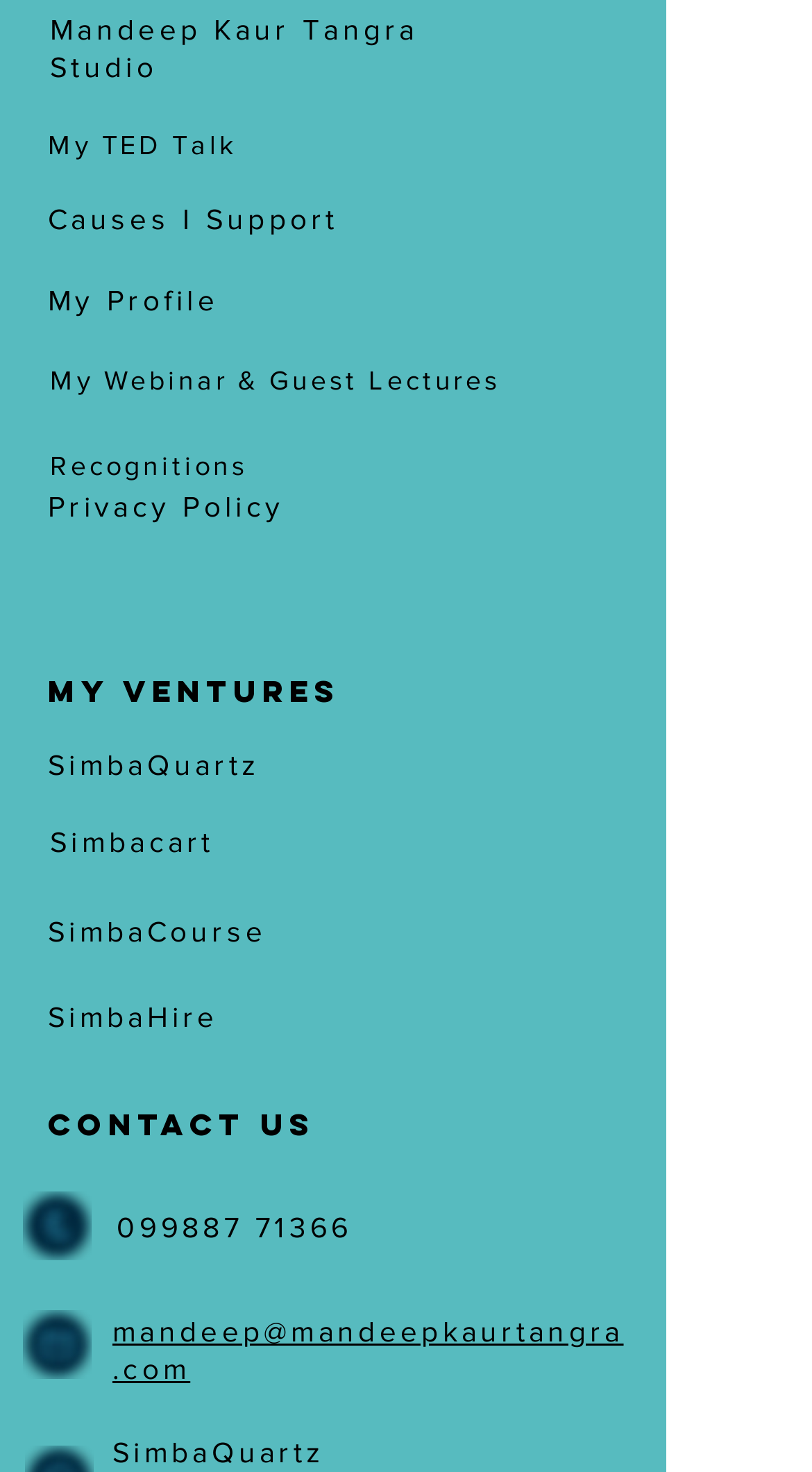Can you show the bounding box coordinates of the region to click on to complete the task described in the instruction: "explore SimbaQuartz"?

[0.059, 0.506, 0.321, 0.532]